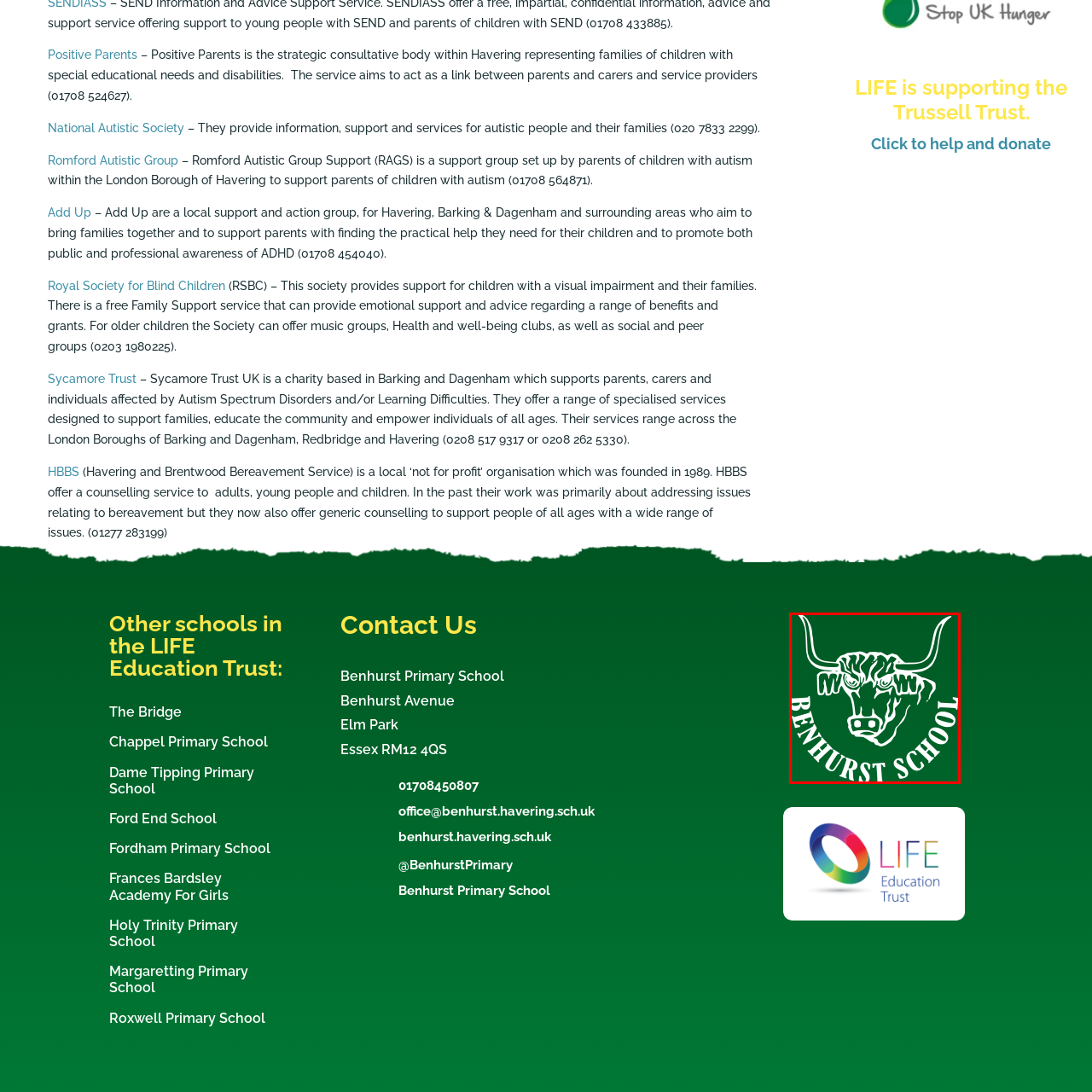Take a close look at the image marked with a red boundary and thoroughly answer the ensuing question using the information observed in the image:
What is the central graphic of the logo?

The central graphic of the logo is a stylized cow's head, which is adorned with distinctive black and white stripes, conveying a strong and bold identity.